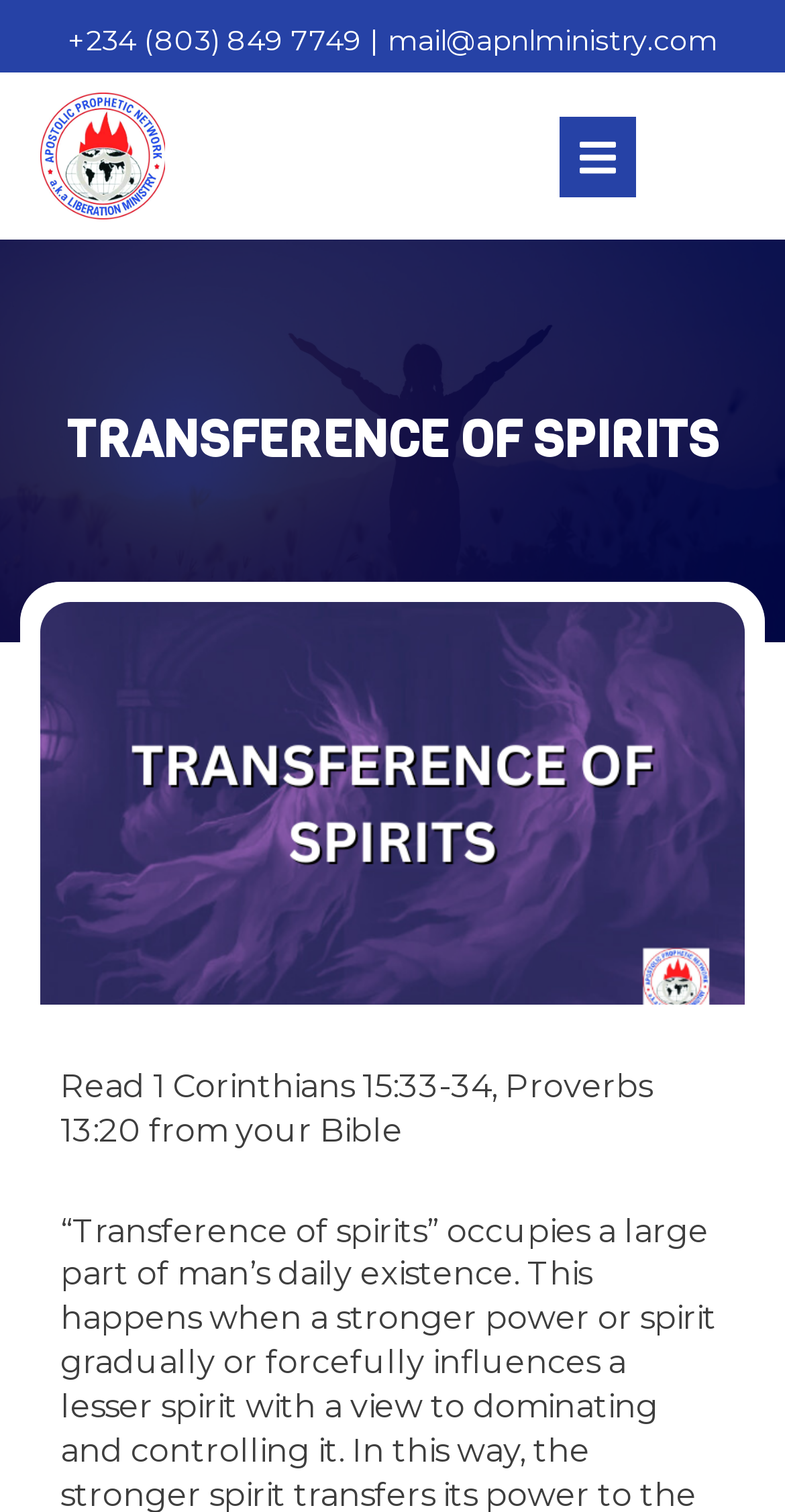What is the purpose of the button on the webpage?
Please answer the question with as much detail as possible using the screenshot.

I found a button element with the bounding box coordinates [0.714, 0.077, 0.811, 0.13], but the purpose of the button is not explicitly stated on the webpage.